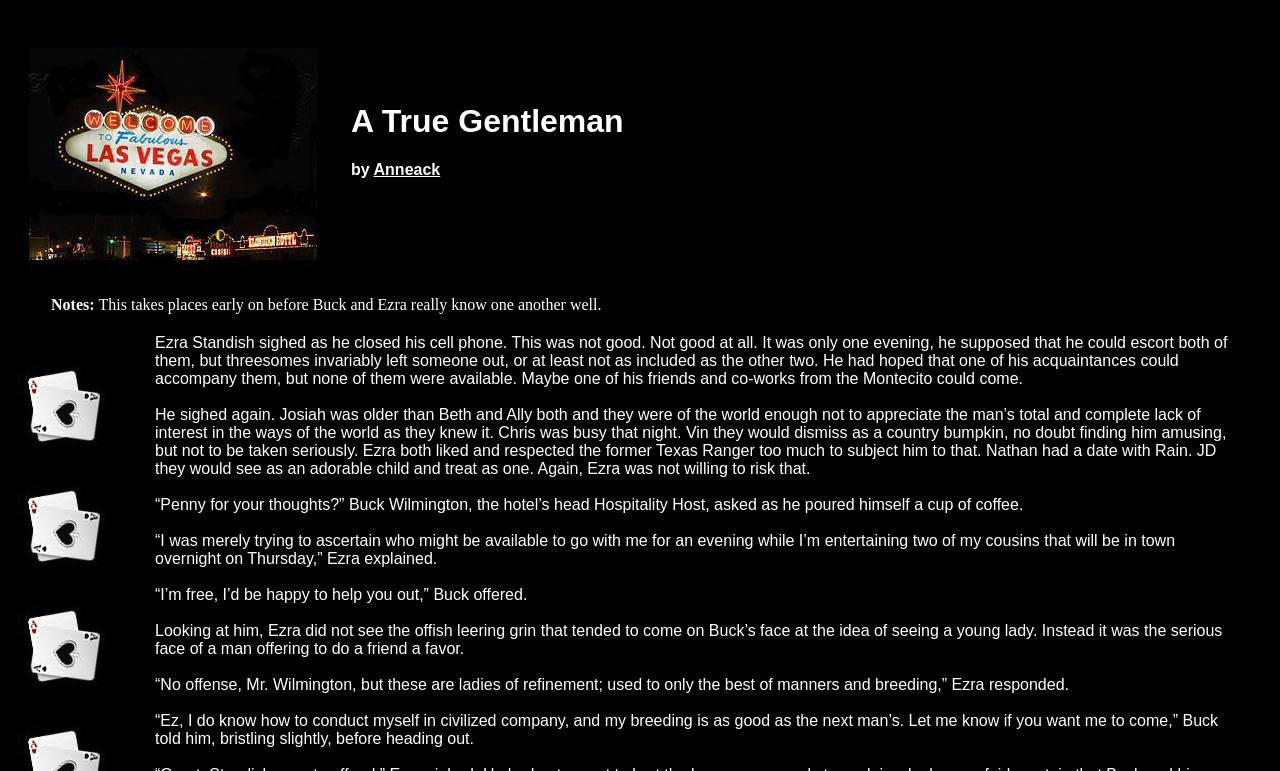Based on what you see in the screenshot, provide a thorough answer to this question: What is the occasion for Ezra's cousins' visit?

The occasion for Ezra's cousins' visit is mentioned in the StaticText element, which states 'while I’m entertaining two of my cousins that will be in town overnight on Thursday'. This indicates that the cousins will be visiting Ezra on Thursday and staying overnight.